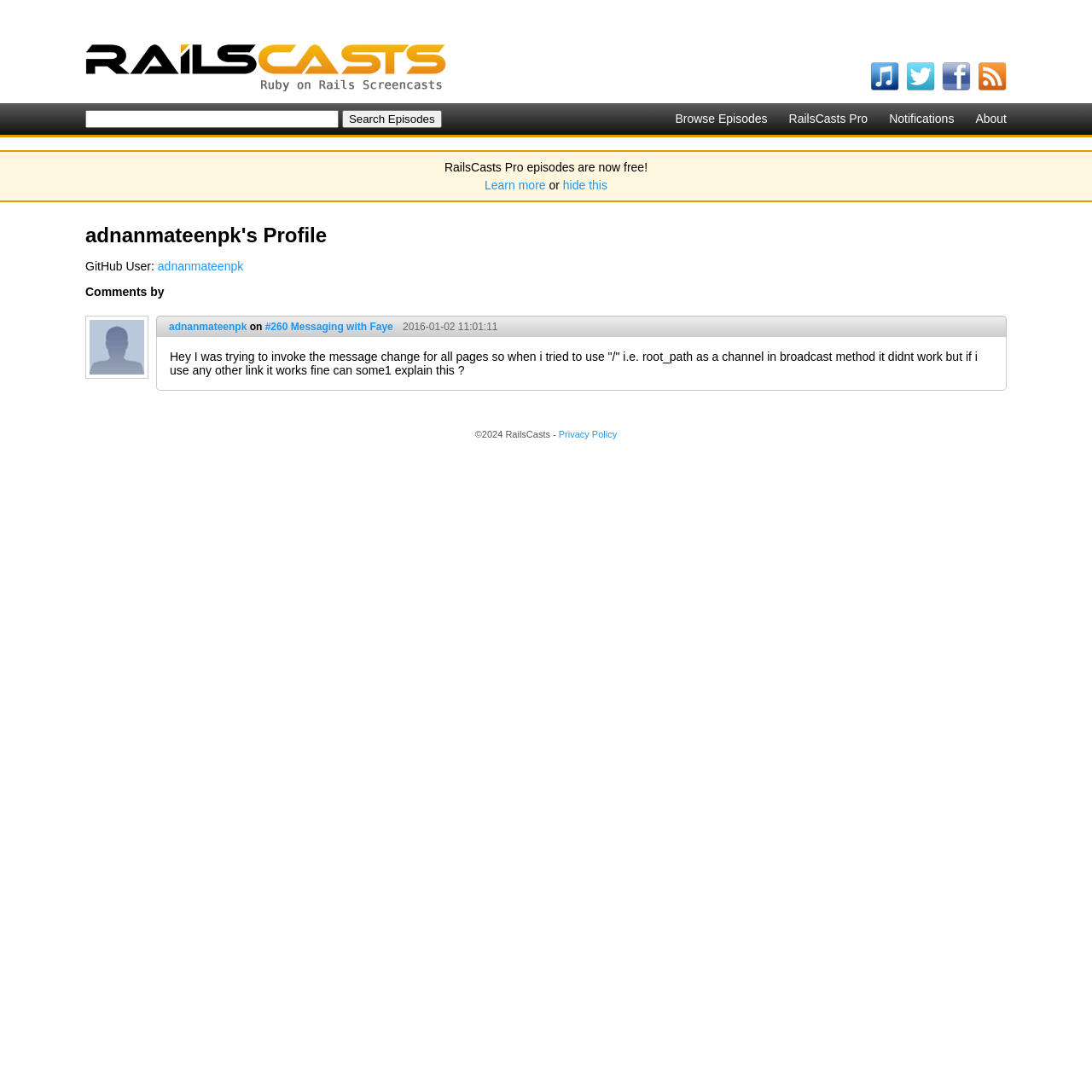Please find the bounding box coordinates of the element that you should click to achieve the following instruction: "Check the privacy policy". The coordinates should be presented as four float numbers between 0 and 1: [left, top, right, bottom].

[0.512, 0.393, 0.565, 0.402]